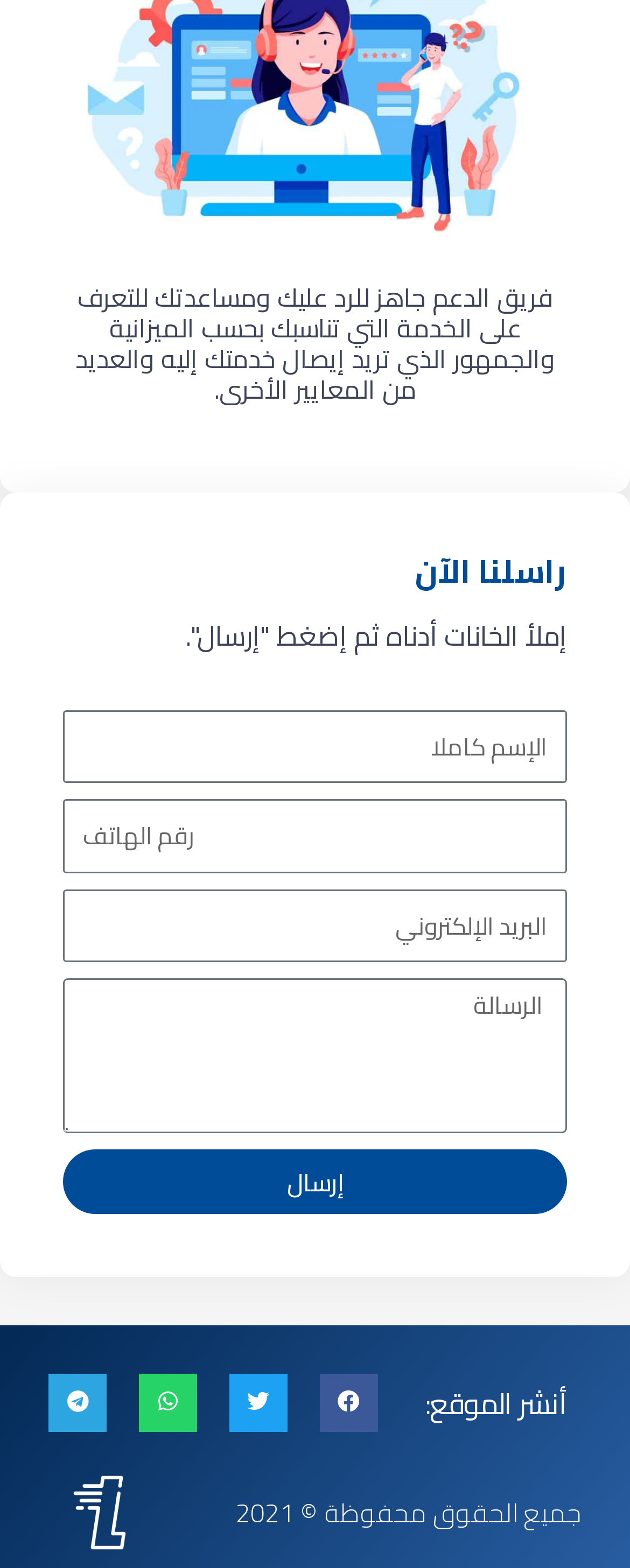Bounding box coordinates should be in the format (top-left x, top-left y, bottom-right x, bottom-right y) and all values should be floating point numbers between 0 and 1. Determine the bounding box coordinate for the UI element described as: aria-label="Share on whatsapp"

[0.221, 0.876, 0.313, 0.913]